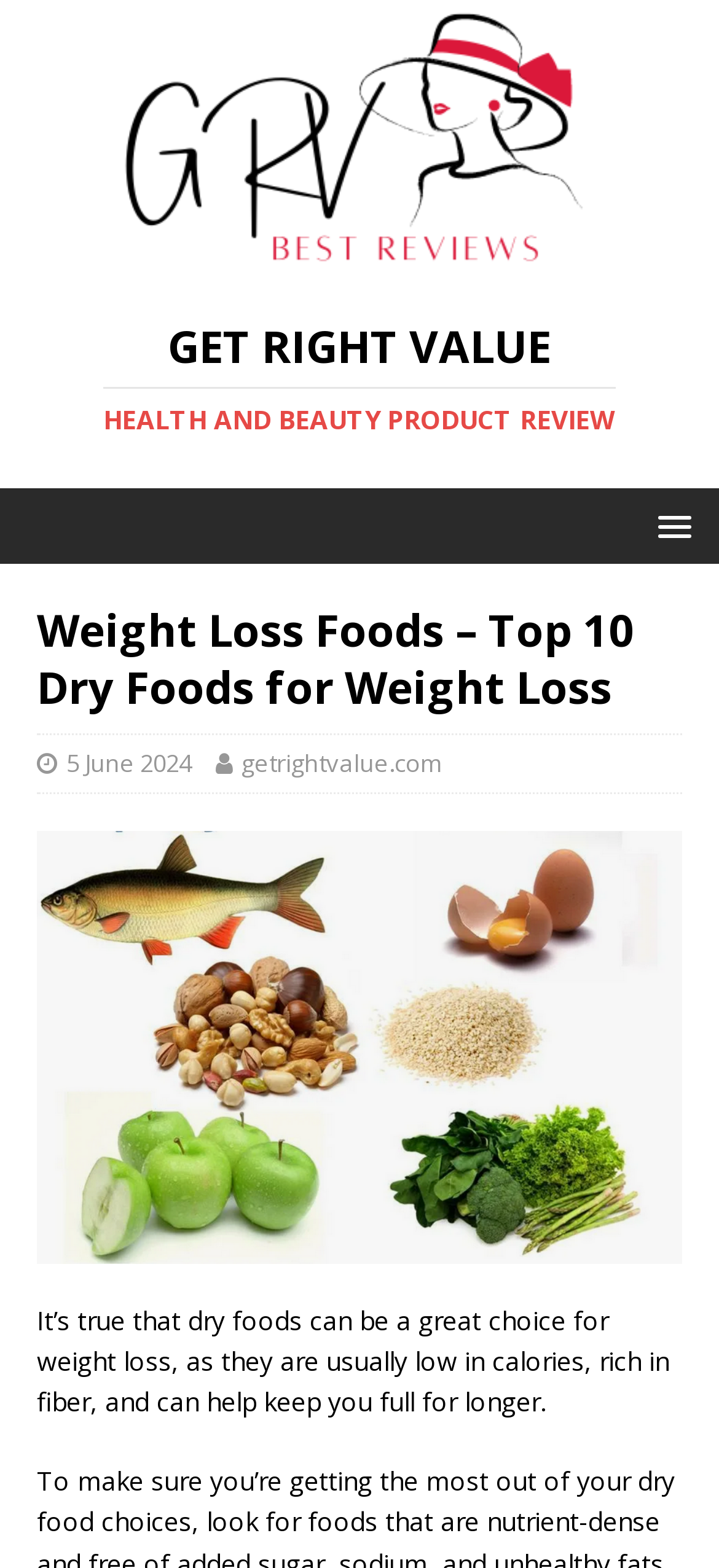What is the topic of the webpage?
Using the visual information from the image, give a one-word or short-phrase answer.

Weight Loss Foods